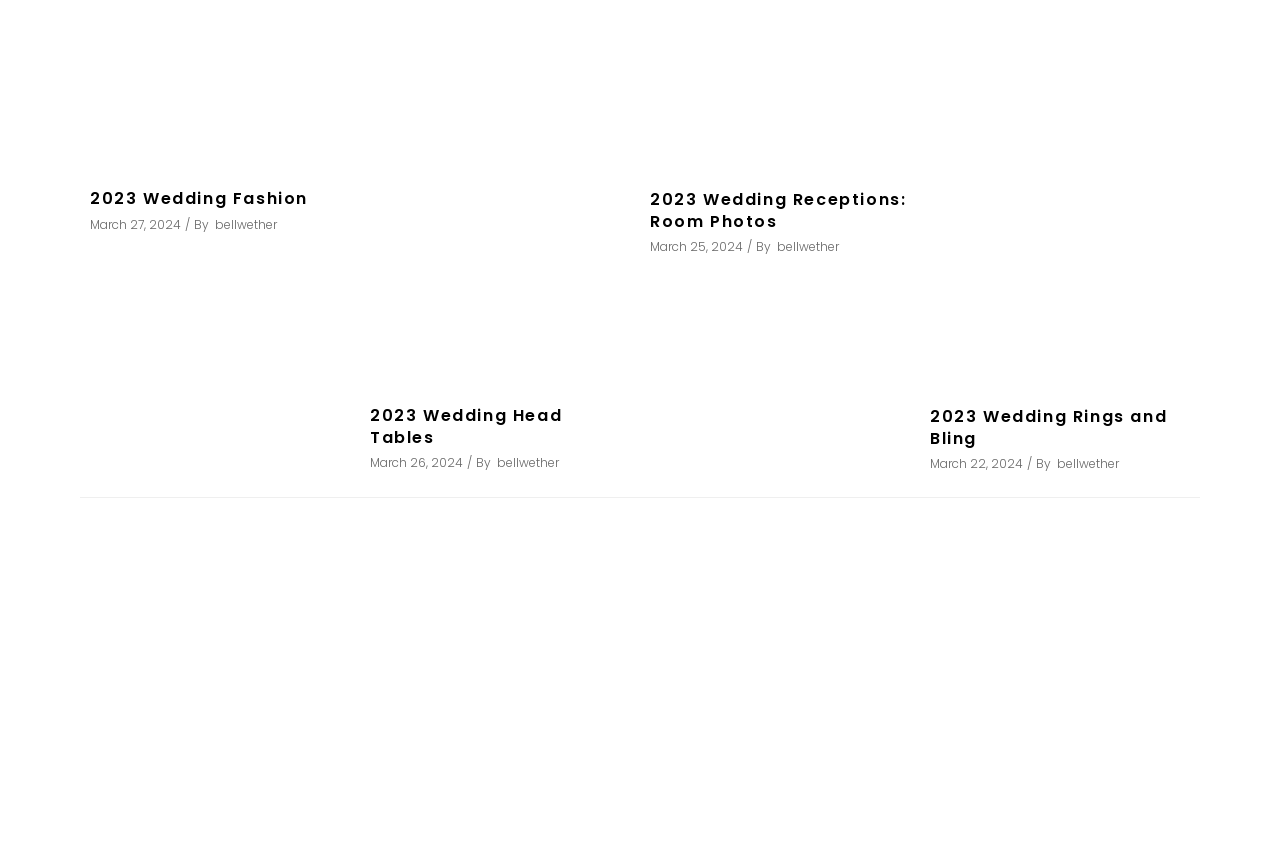Find the bounding box coordinates of the element to click in order to complete this instruction: "explore 2023 Wedding Rings and Bling". The bounding box coordinates must be four float numbers between 0 and 1, denoted as [left, top, right, bottom].

[0.727, 0.477, 0.912, 0.53]